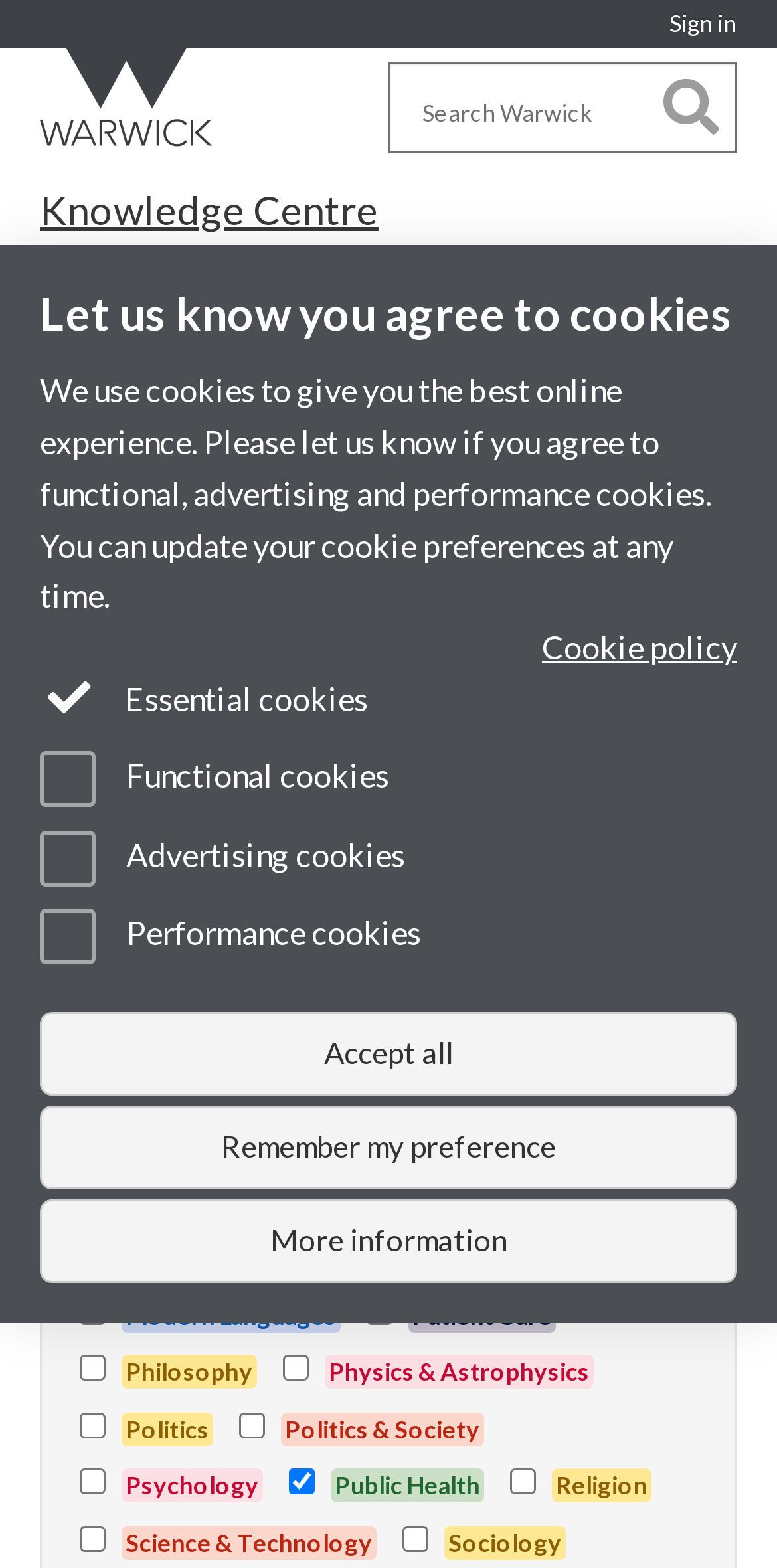Determine the bounding box coordinates of the UI element that matches the following description: "Search". The coordinates should be four float numbers between 0 and 1 in the format [left, top, right, bottom].

[0.854, 0.051, 0.926, 0.089]